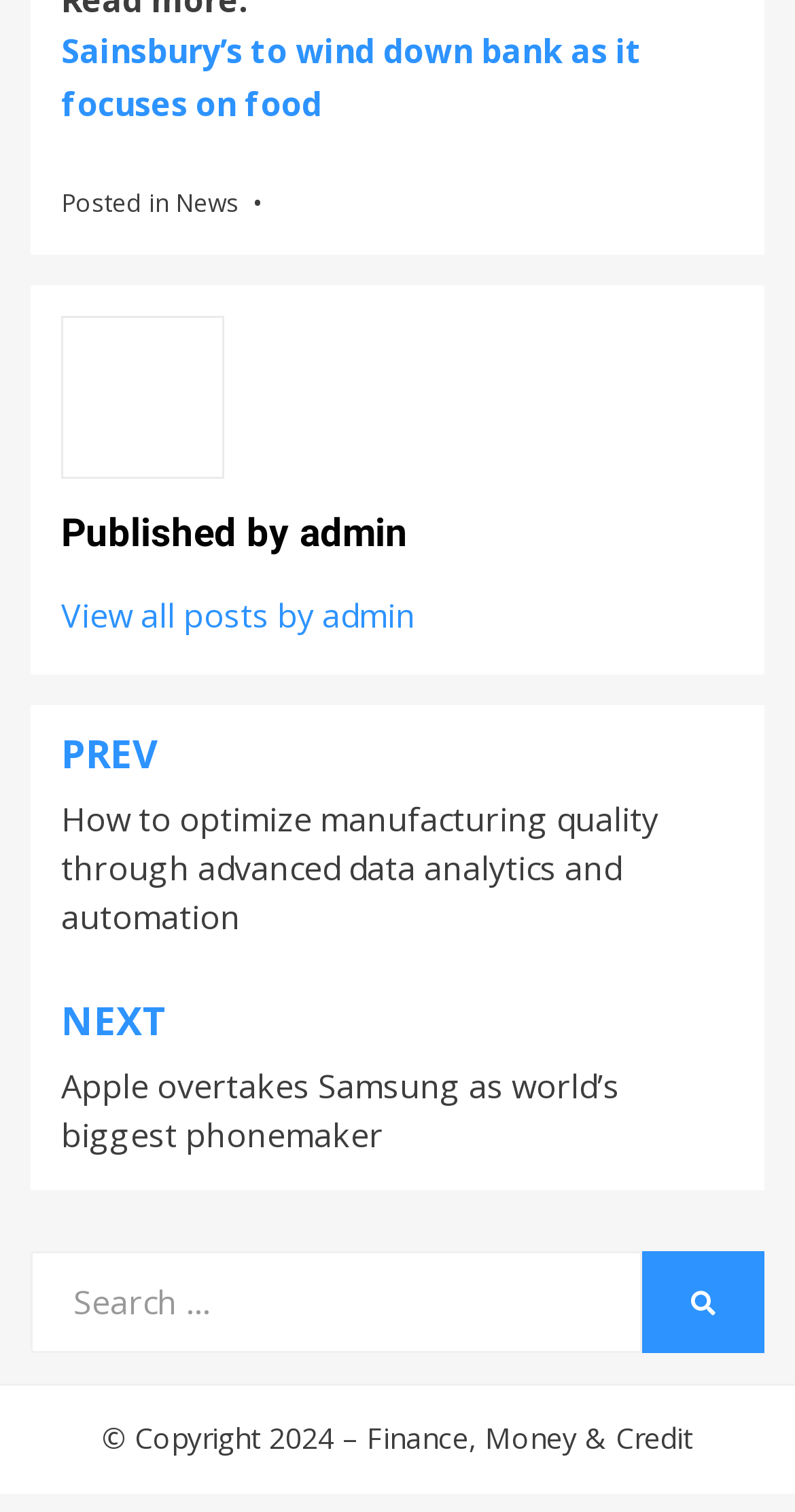Using the provided element description, identify the bounding box coordinates as (top-left x, top-left y, bottom-right x, bottom-right y). Ensure all values are between 0 and 1. Description: work together

None